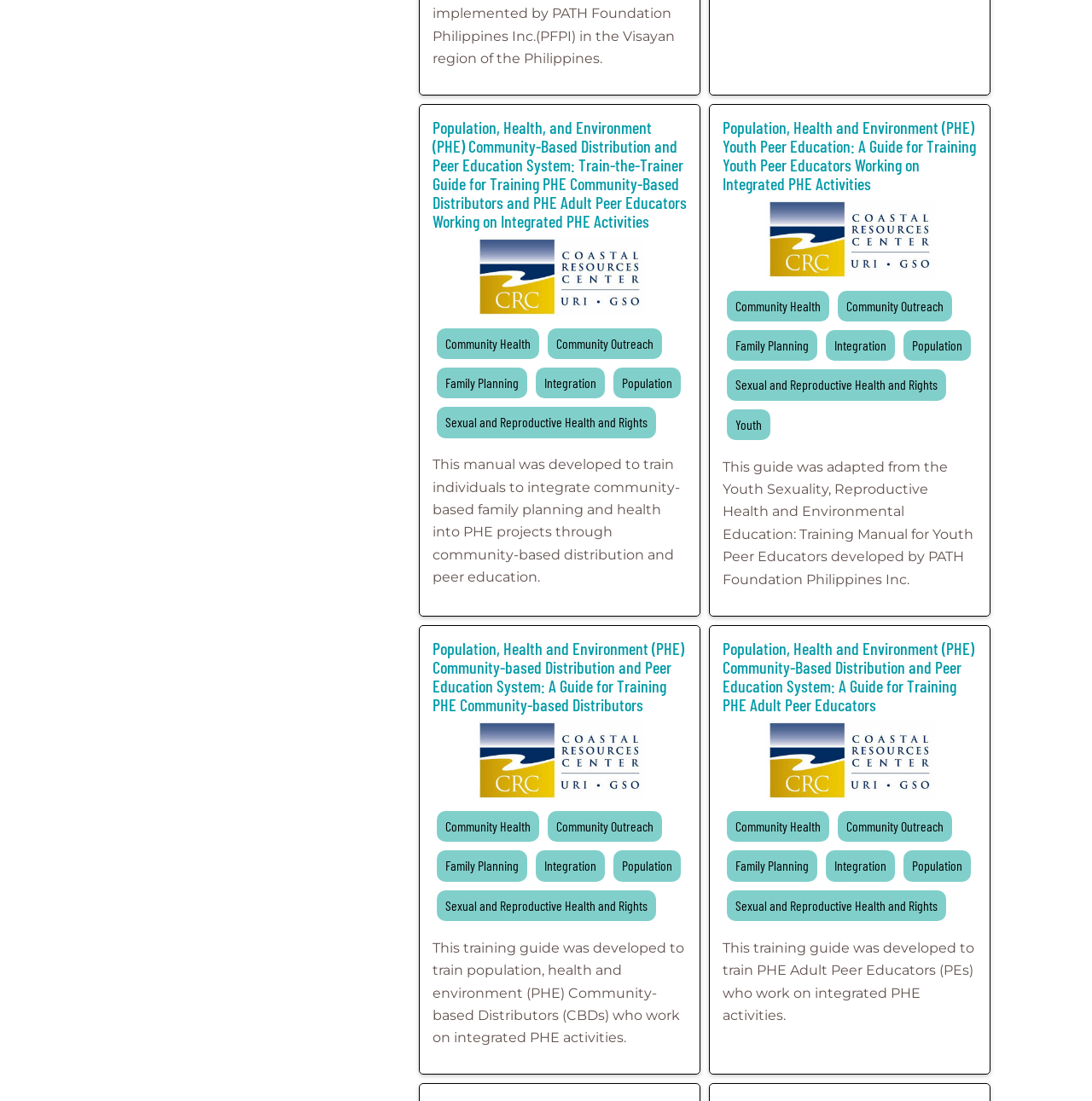Locate the bounding box coordinates of the item that should be clicked to fulfill the instruction: "View the image related to population, health, and environment".

[0.434, 0.215, 0.59, 0.287]